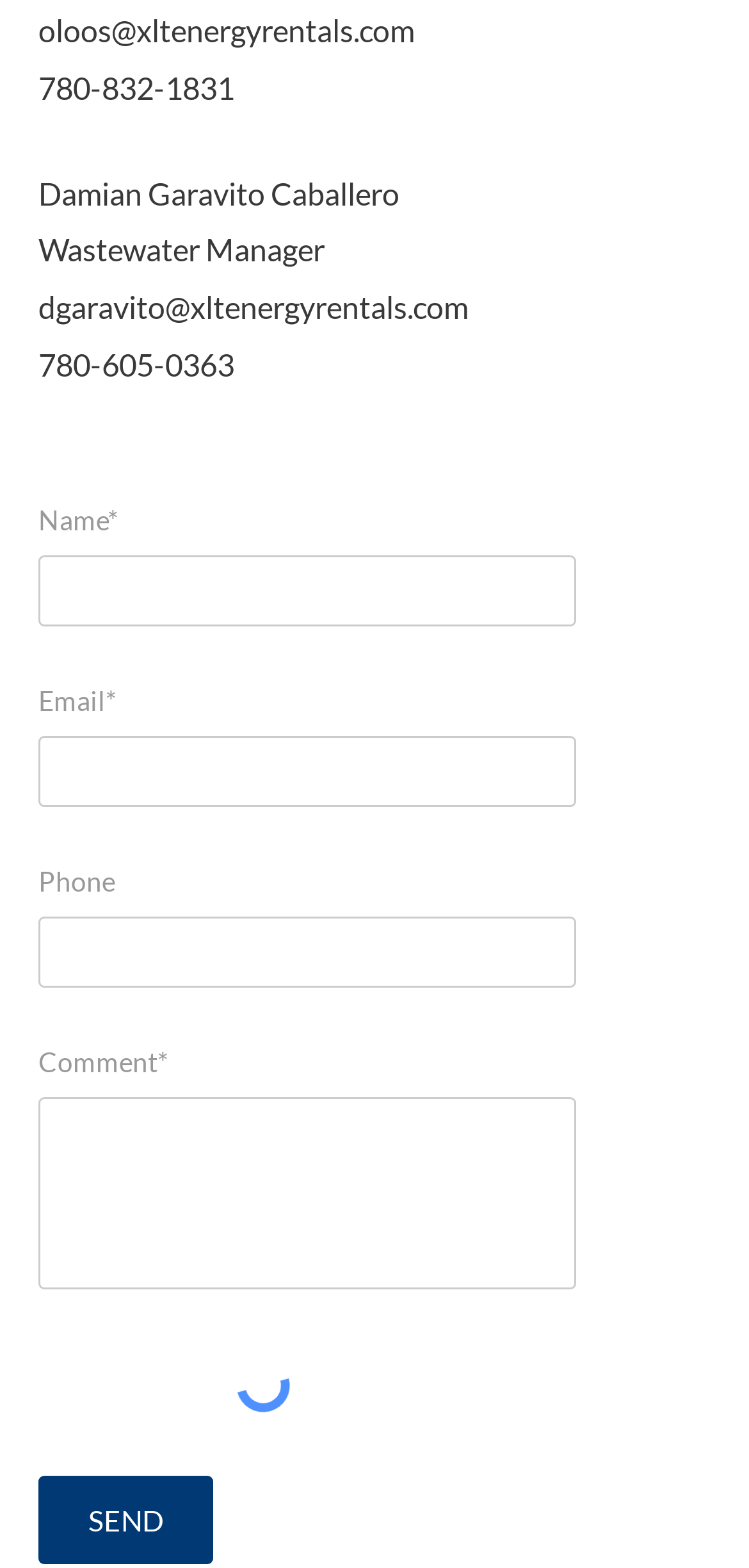Please answer the following question using a single word or phrase: What is the email address of Damian Garavito Caballero?

dgaravito@xltenergyrentals.com